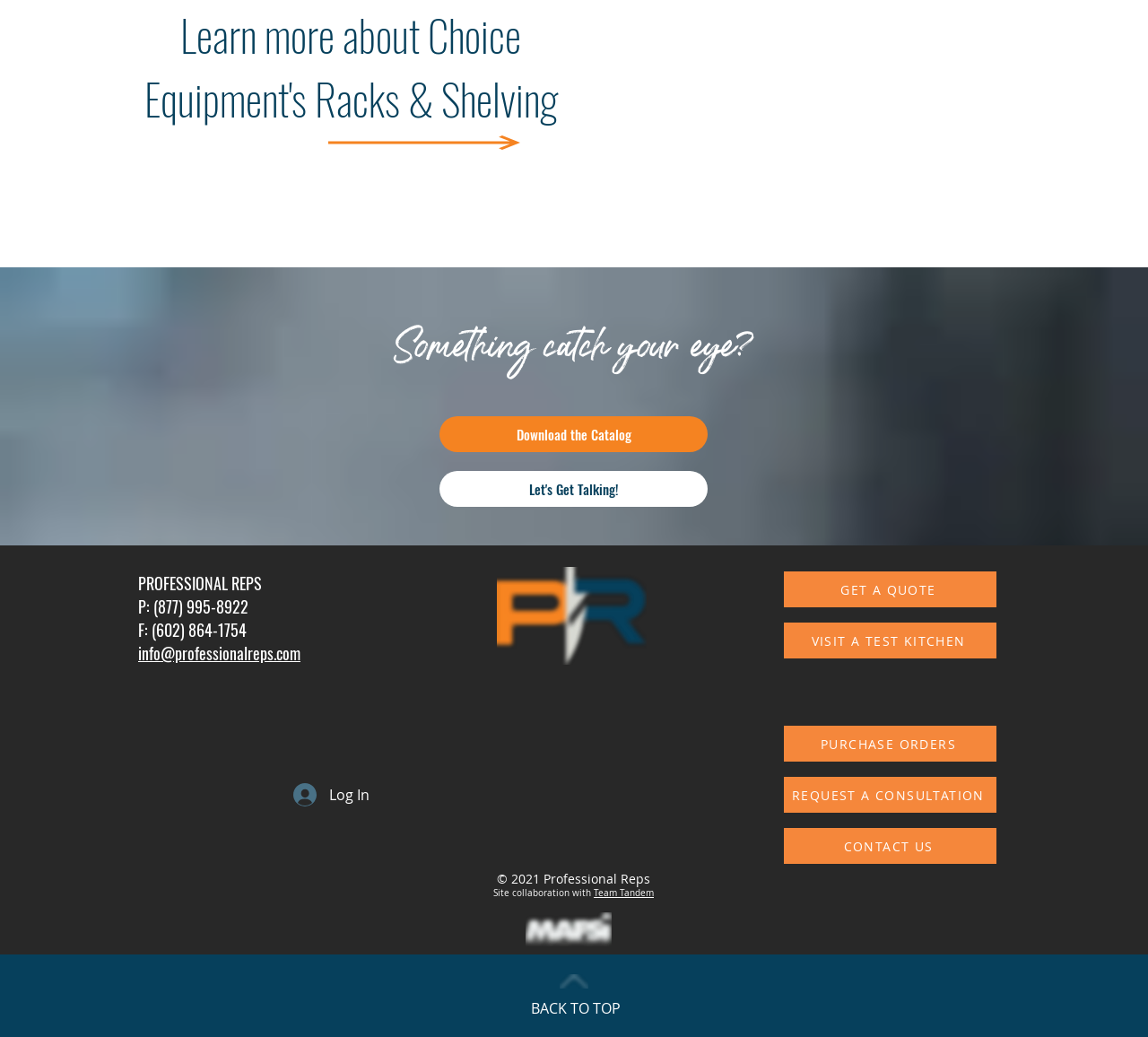Locate the bounding box coordinates of the clickable area to execute the instruction: "GET A QUOTE". Provide the coordinates as four float numbers between 0 and 1, represented as [left, top, right, bottom].

[0.683, 0.551, 0.868, 0.586]